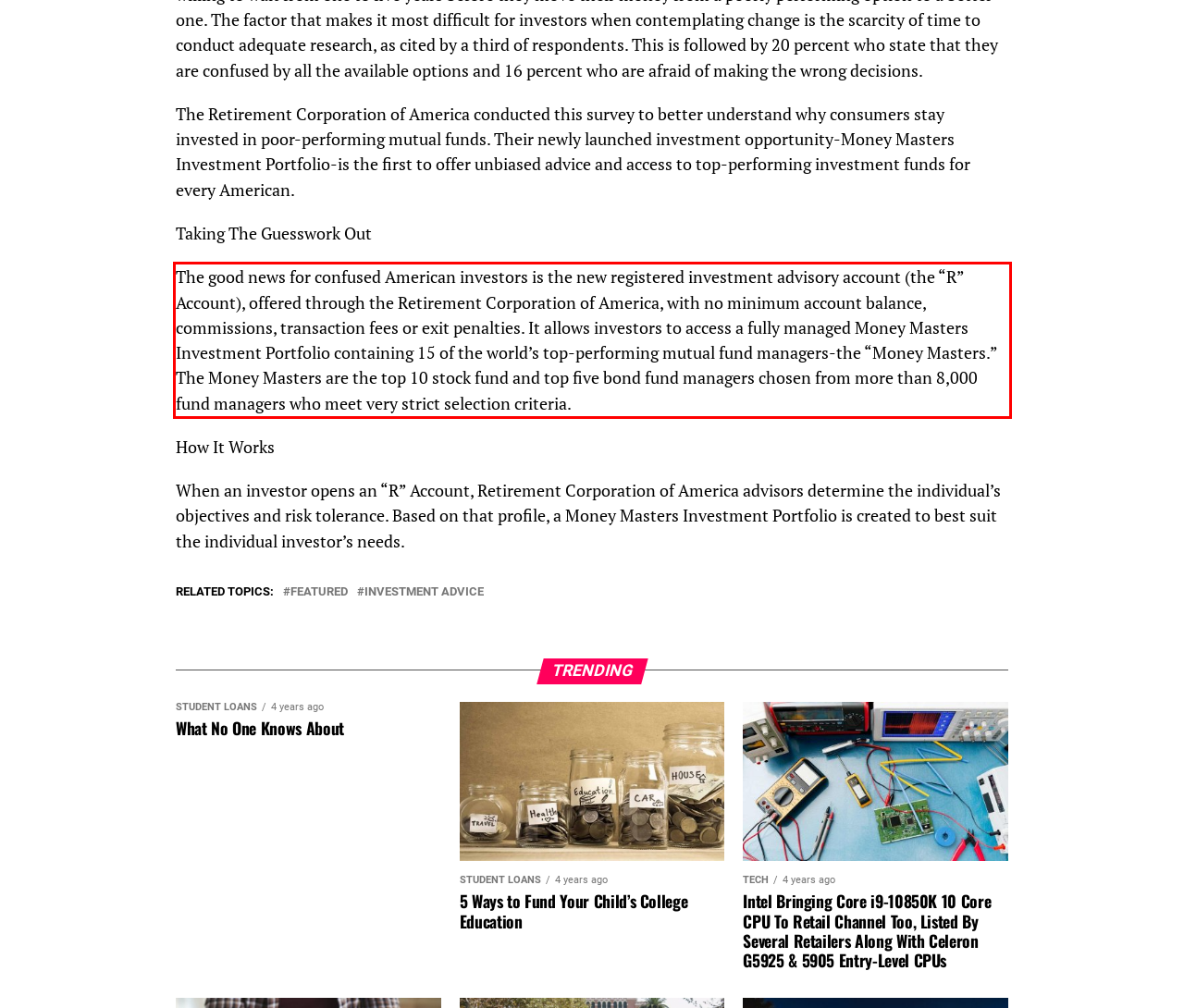Look at the screenshot of the webpage, locate the red rectangle bounding box, and generate the text content that it contains.

The good news for confused American investors is the new registered investment advisory account (the “R” Account), offered through the Retirement Corporation of America, with no minimum account balance, commissions, transaction fees or exit penalties. It allows investors to access a fully managed Money Masters Investment Portfolio containing 15 of the world’s top-performing mutual fund managers-the “Money Masters.” The Money Masters are the top 10 stock fund and top five bond fund managers chosen from more than 8,000 fund managers who meet very strict selection criteria.